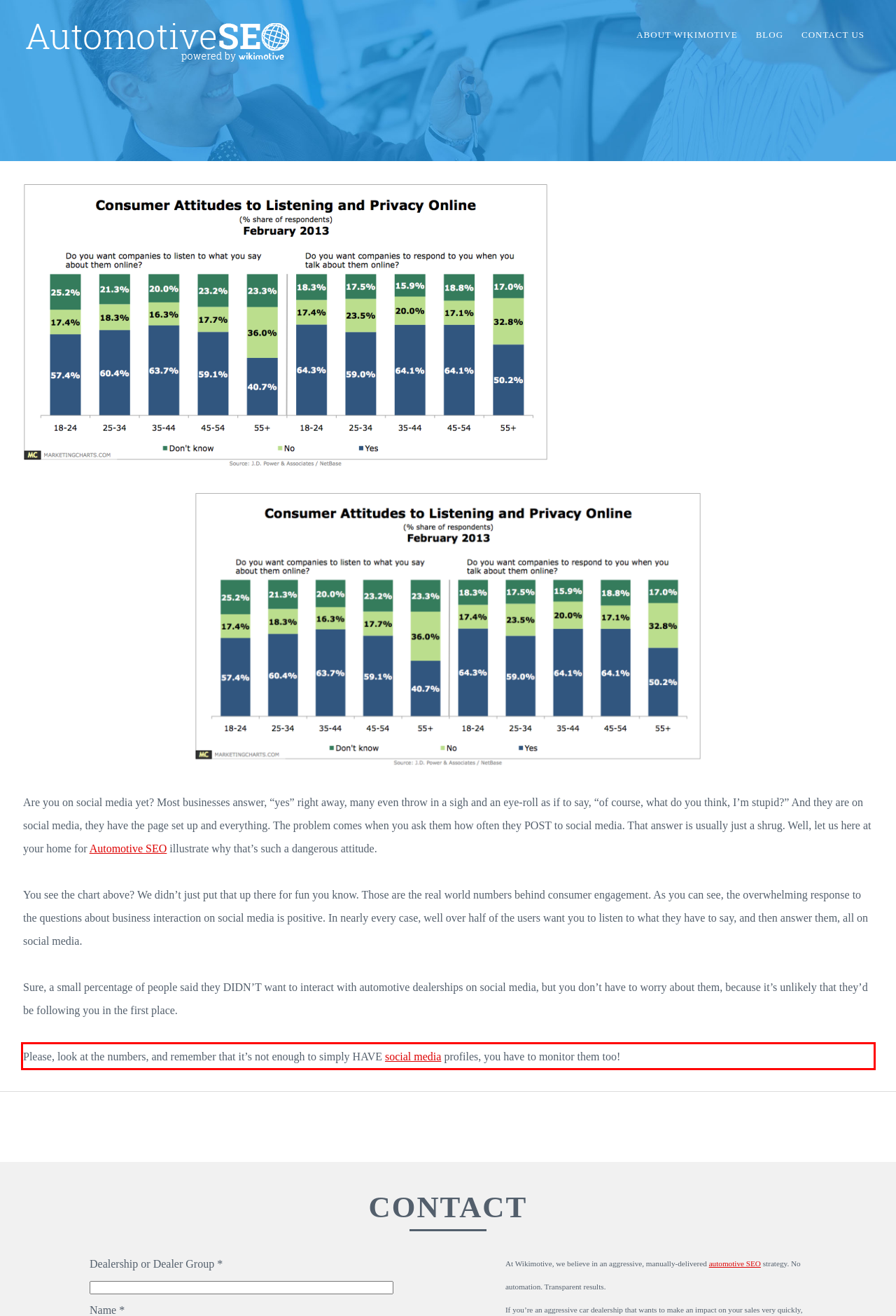Please examine the webpage screenshot containing a red bounding box and use OCR to recognize and output the text inside the red bounding box.

Please, look at the numbers, and remember that it’s not enough to simply HAVE social media profiles, you have to monitor them too!